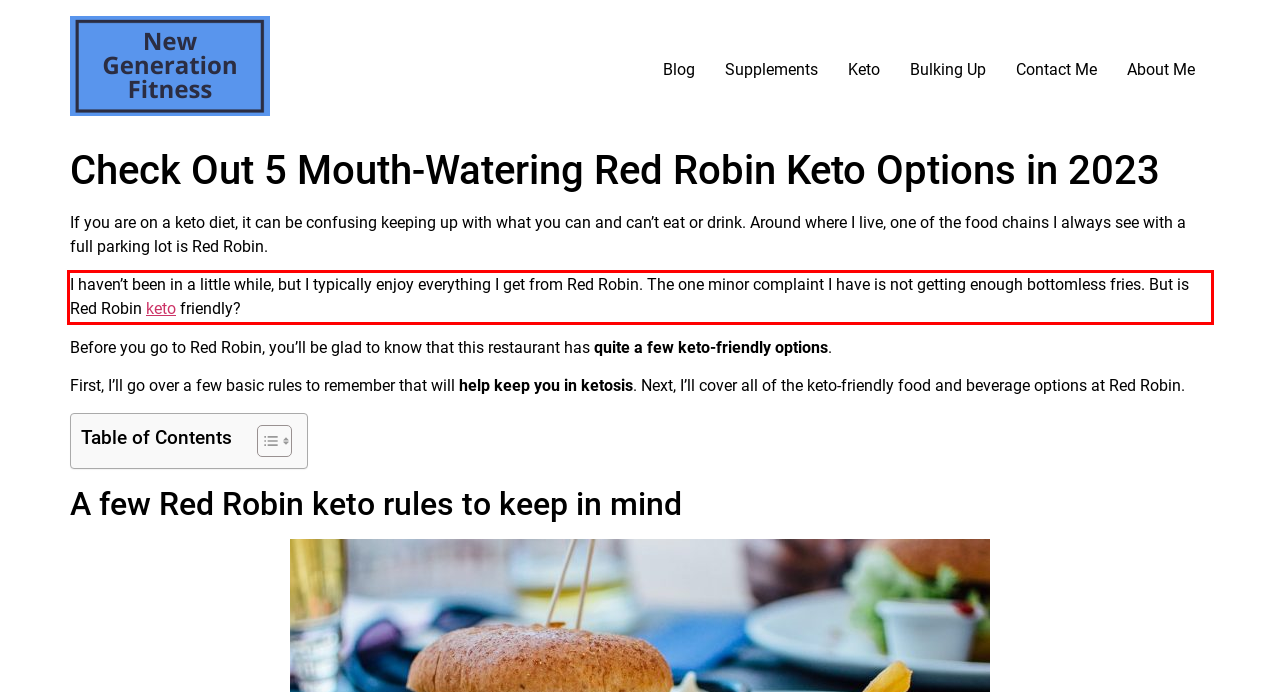Given a screenshot of a webpage with a red bounding box, extract the text content from the UI element inside the red bounding box.

I haven’t been in a little while, but I typically enjoy everything I get from Red Robin. The one minor complaint I have is not getting enough bottomless fries. But is Red Robin keto friendly?